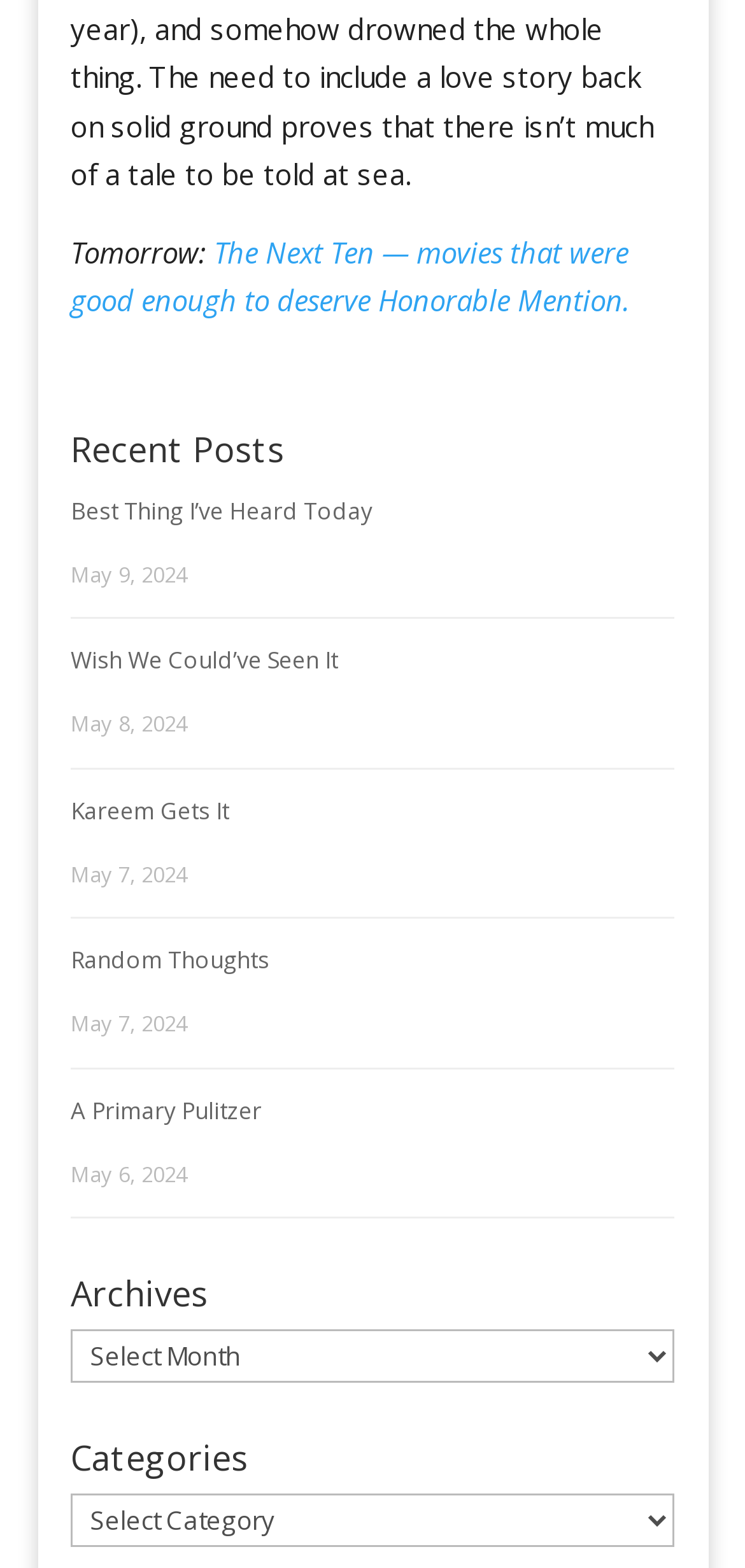How many categories are available?
Using the image, elaborate on the answer with as much detail as possible.

The webpage has a combobox for categories, but it is not expanded, so I cannot determine the number of categories available.